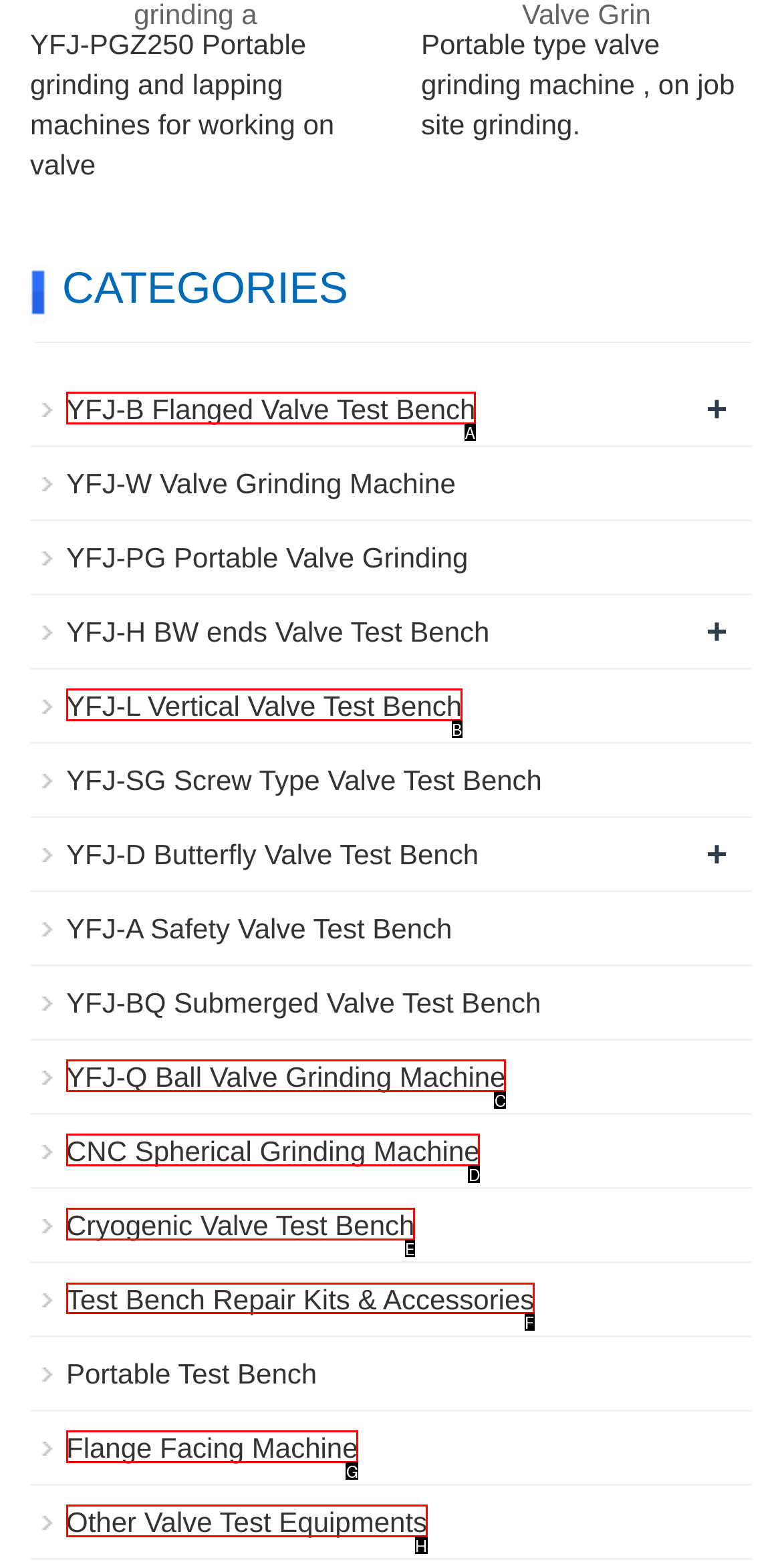Identify the HTML element you need to click to achieve the task: Check Test Bench Repair Kits & Accessories. Respond with the corresponding letter of the option.

F